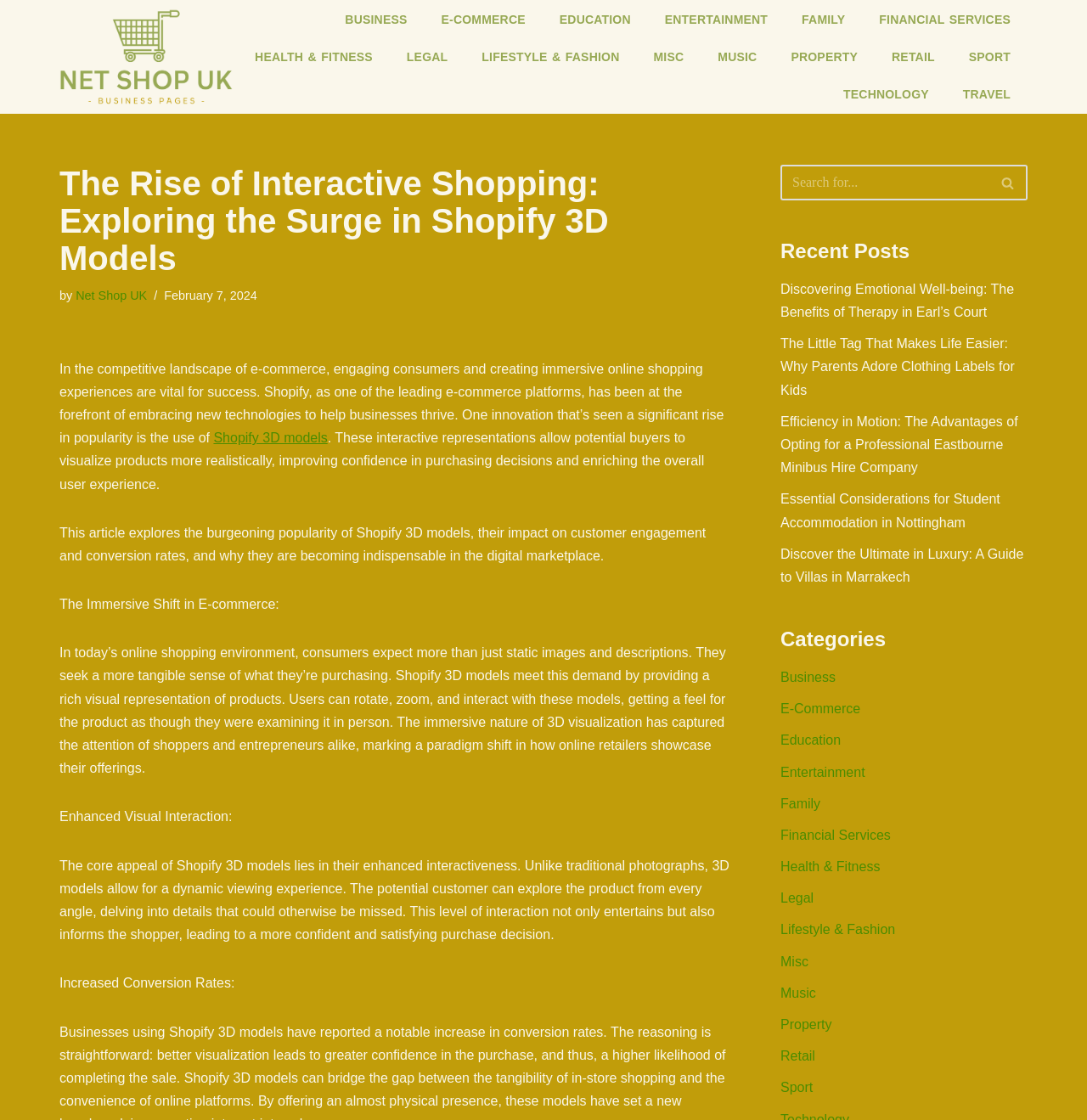What is the benefit of using Shopify 3D models?
Please use the visual content to give a single word or phrase answer.

Increased conversion rates